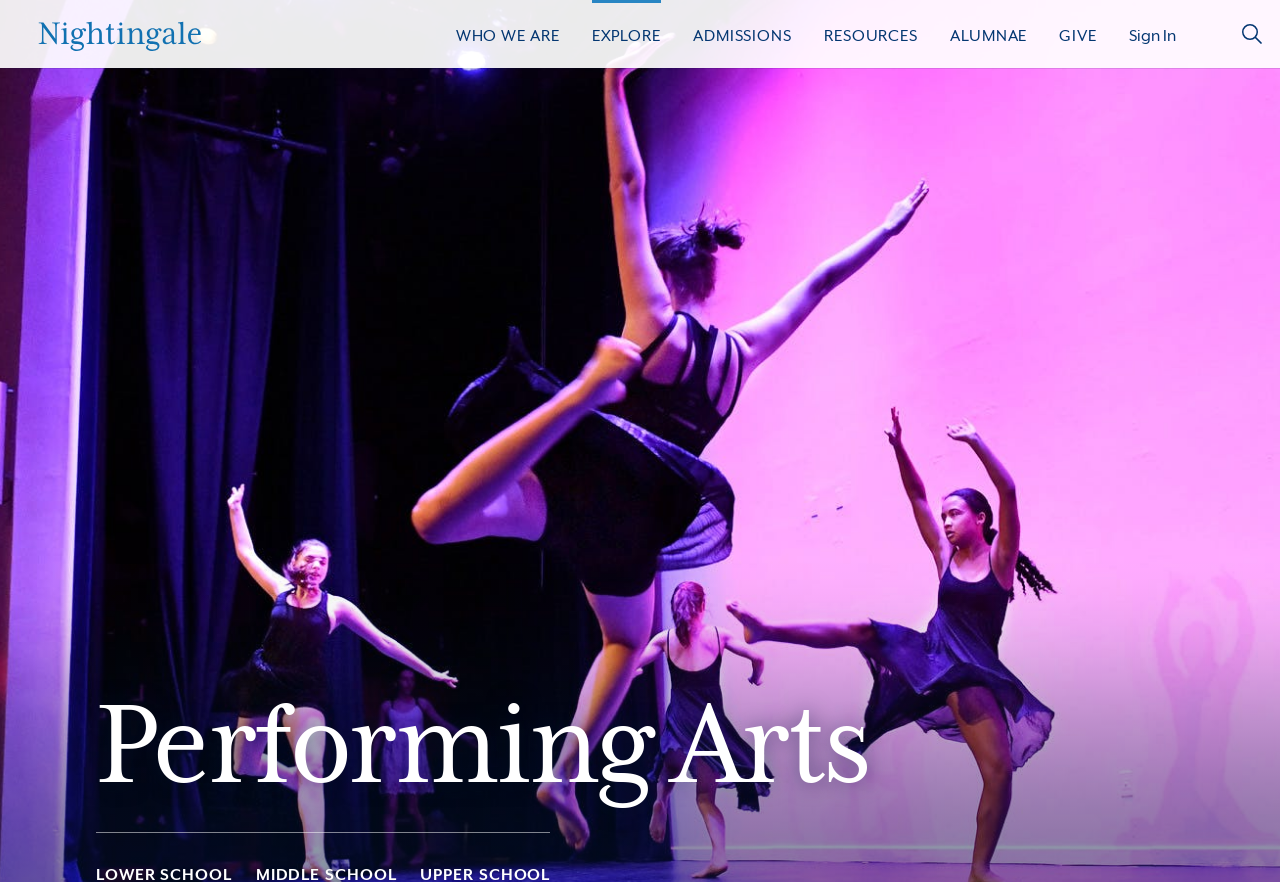Please provide the bounding box coordinates in the format (top-left x, top-left y, bottom-right x, bottom-right y). Remember, all values are floating point numbers between 0 and 1. What is the bounding box coordinate of the region described as: LEARN ABOUT US

None